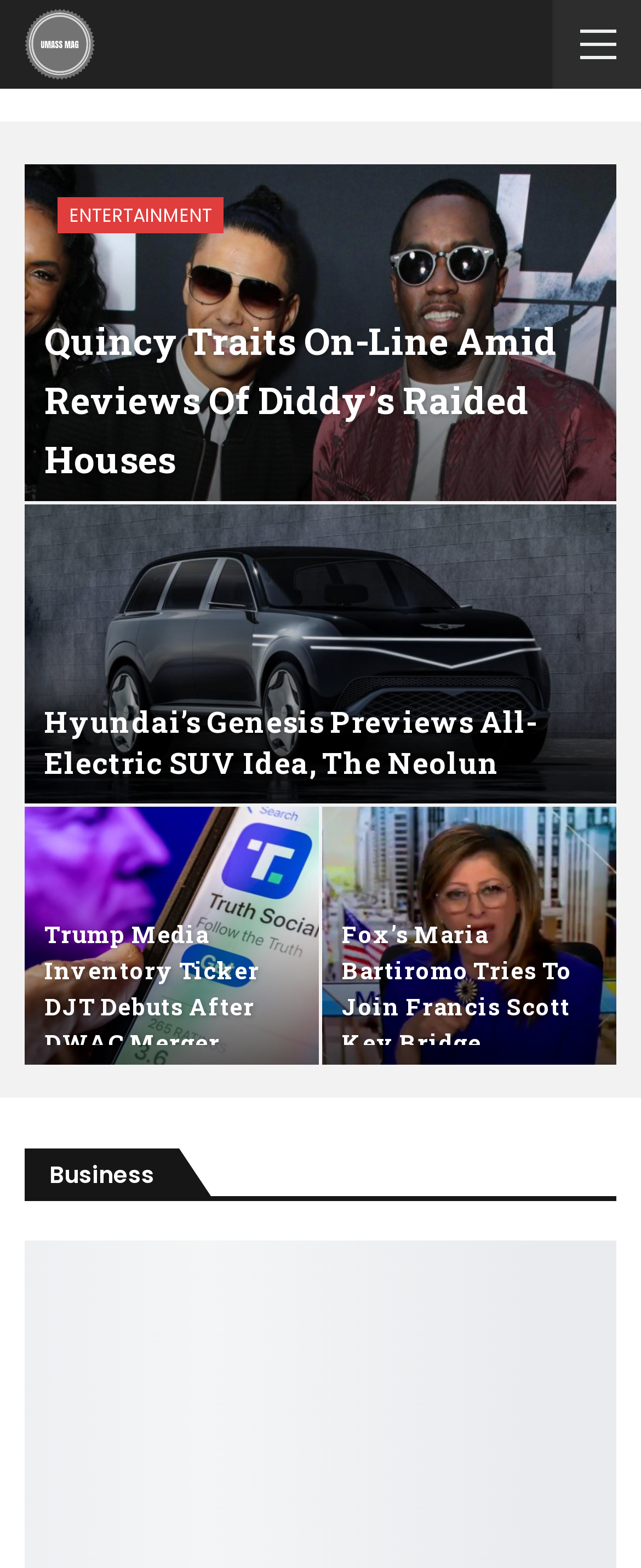Based on the image, provide a detailed and complete answer to the question: 
What is the category of the article 'Quincy Traits On-line Amid Reviews Of Diddy’s Raided Houses'?

The article 'Quincy Traits On-line Amid Reviews Of Diddy’s Raided Houses' is categorized under ENTERTAINMENT because it is listed under the link 'ENTERTAINMENT' in the webpage.